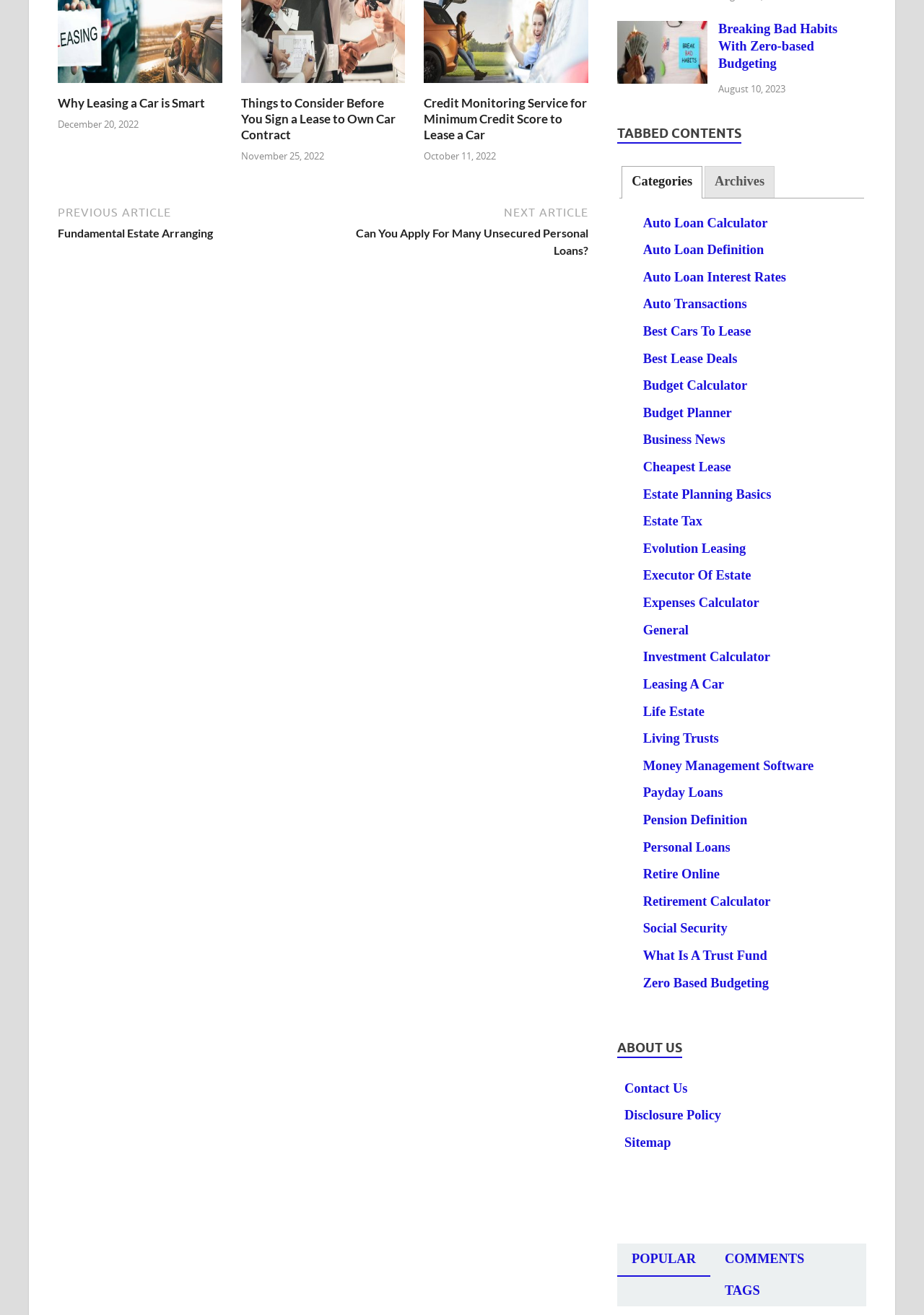Identify the bounding box for the UI element described as: "Best Cars To Lease". Ensure the coordinates are four float numbers between 0 and 1, formatted as [left, top, right, bottom].

[0.696, 0.246, 0.813, 0.257]